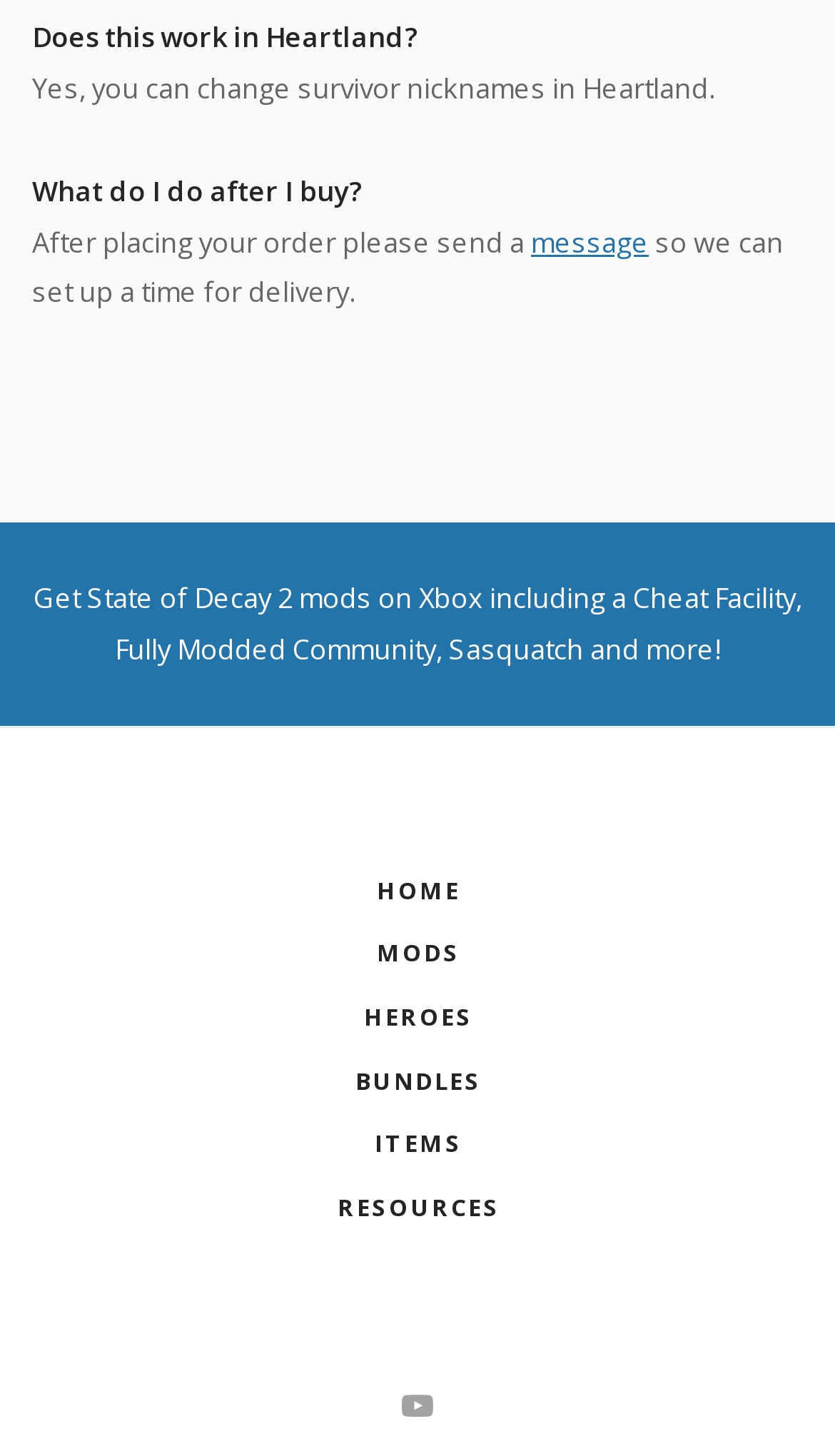Reply to the question with a single word or phrase:
What is the last item in the navigation menu?

RESOURCES